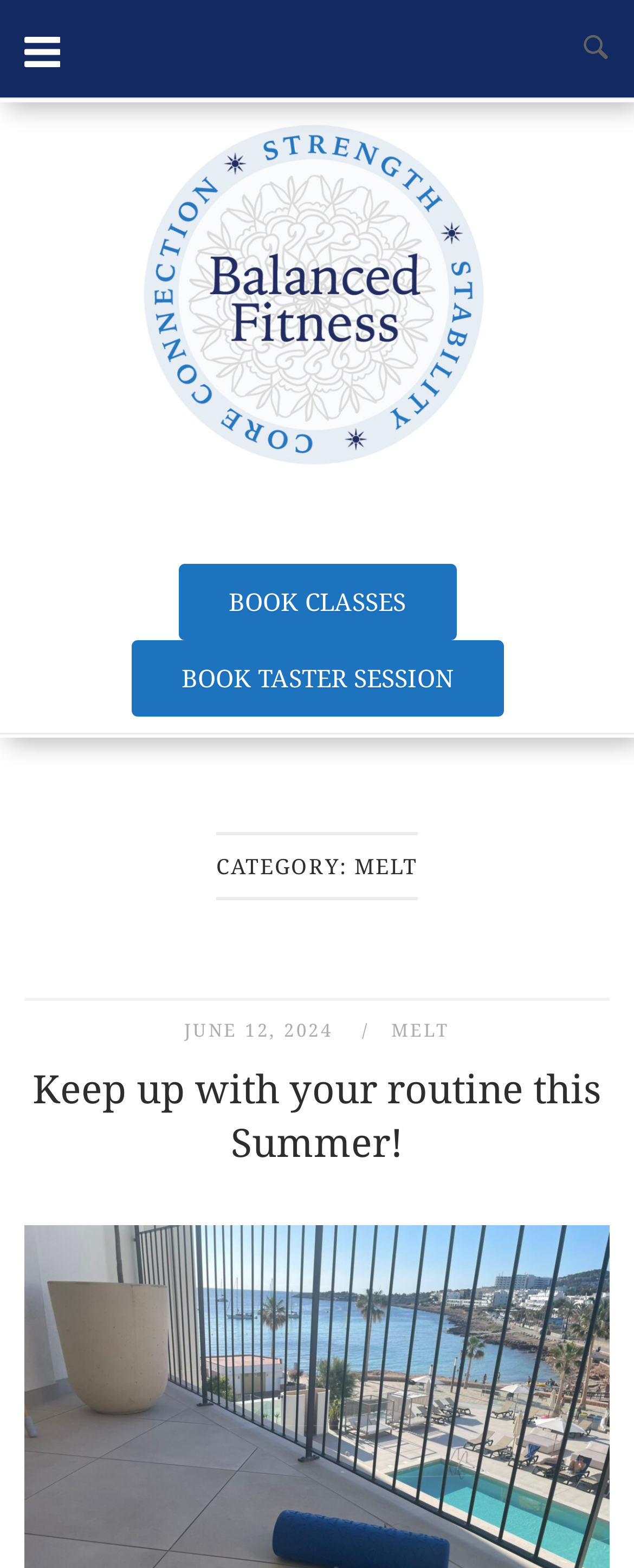Examine the image carefully and respond to the question with a detailed answer: 
What is the purpose of the 'BOOK CLASSES' button?

The 'BOOK CLASSES' button is a link that suggests booking or registering for fitness classes, likely related to the MELT fitness program.